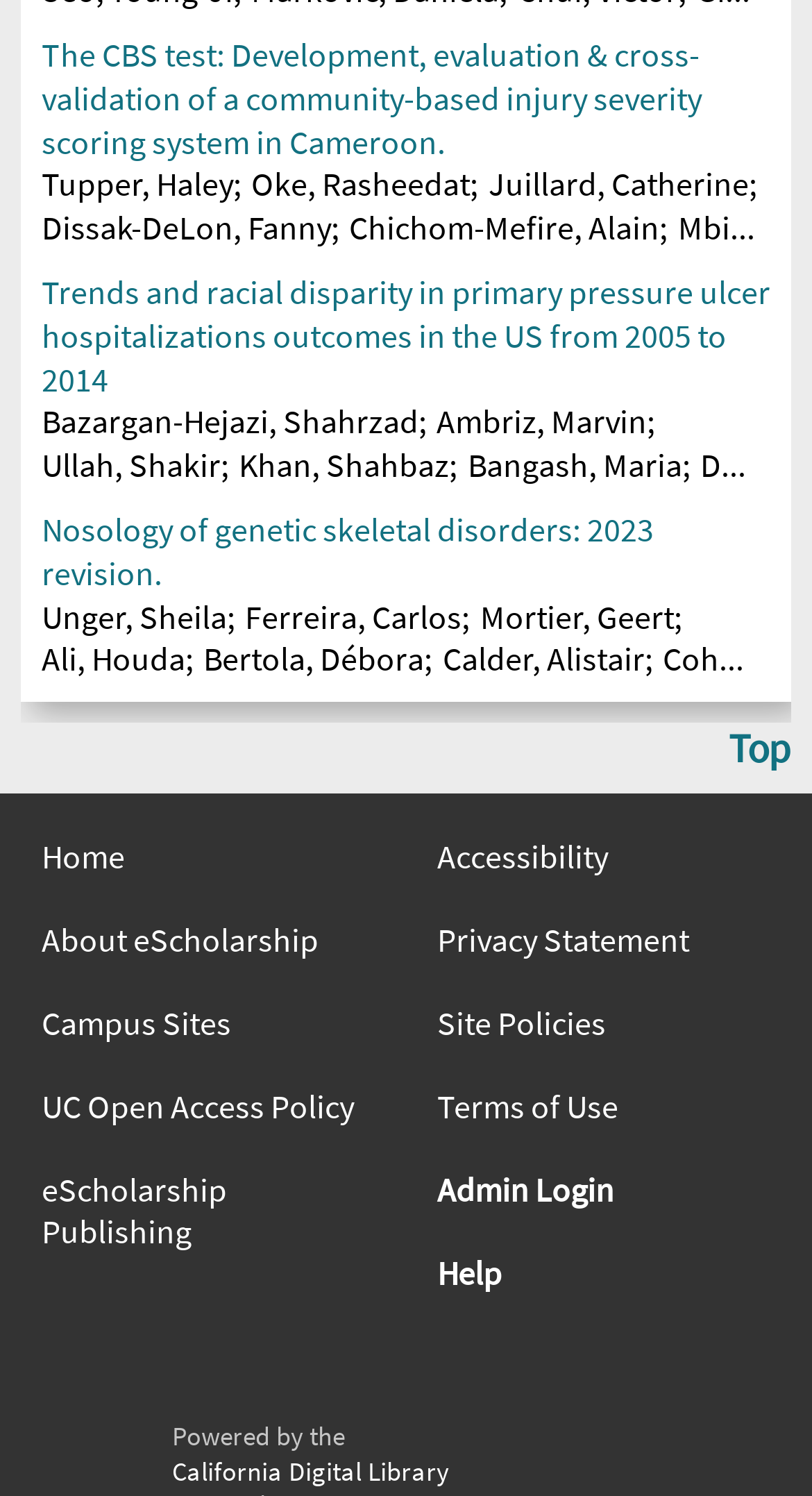Pinpoint the bounding box coordinates of the clickable area necessary to execute the following instruction: "Scroll to the top". The coordinates should be given as four float numbers between 0 and 1, namely [left, top, right, bottom].

[0.897, 0.483, 0.974, 0.517]